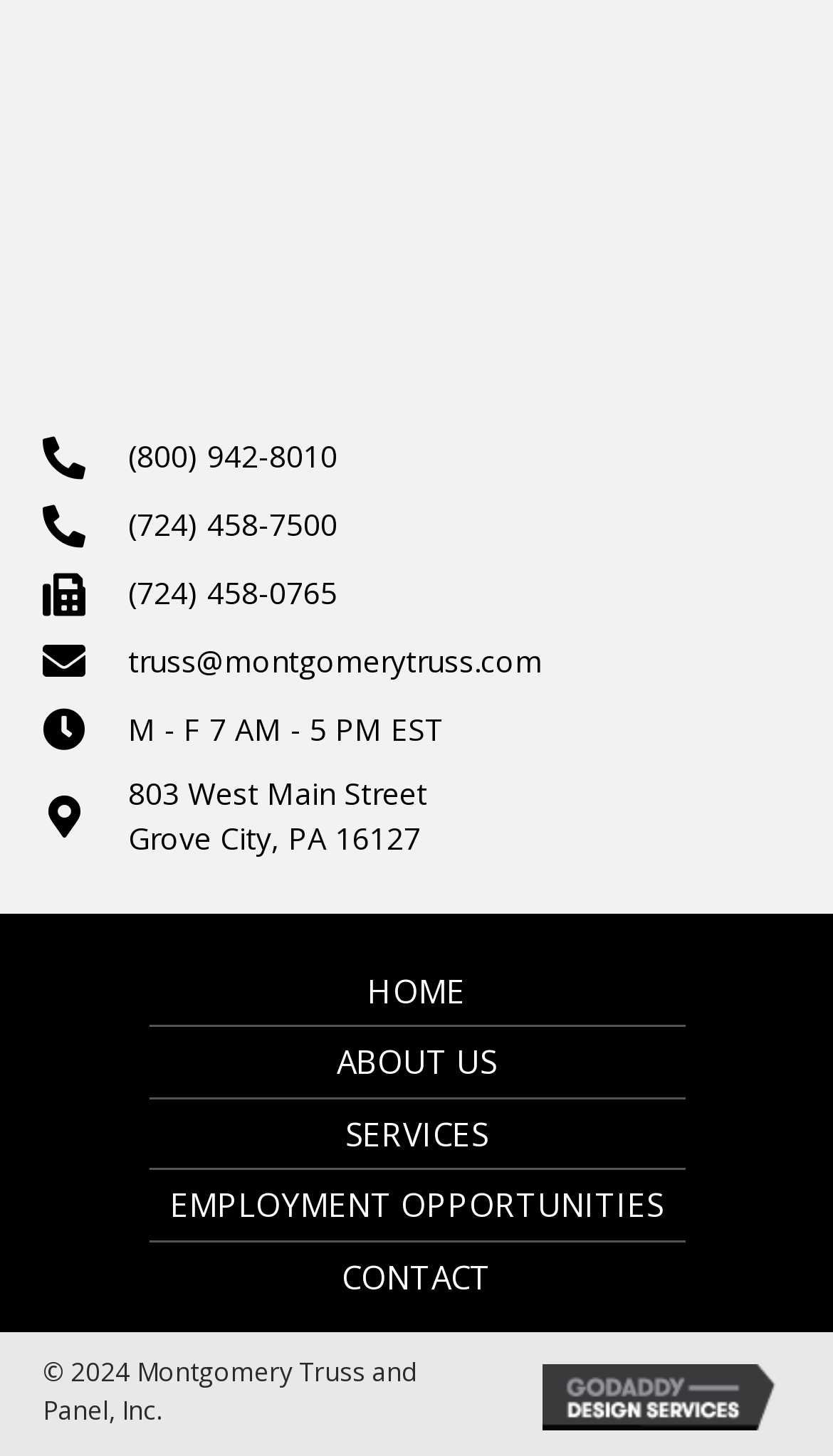Identify the bounding box coordinates of the section to be clicked to complete the task described by the following instruction: "go to the CONTACT page". The coordinates should be four float numbers between 0 and 1, formatted as [left, top, right, bottom].

[0.178, 0.853, 0.822, 0.901]